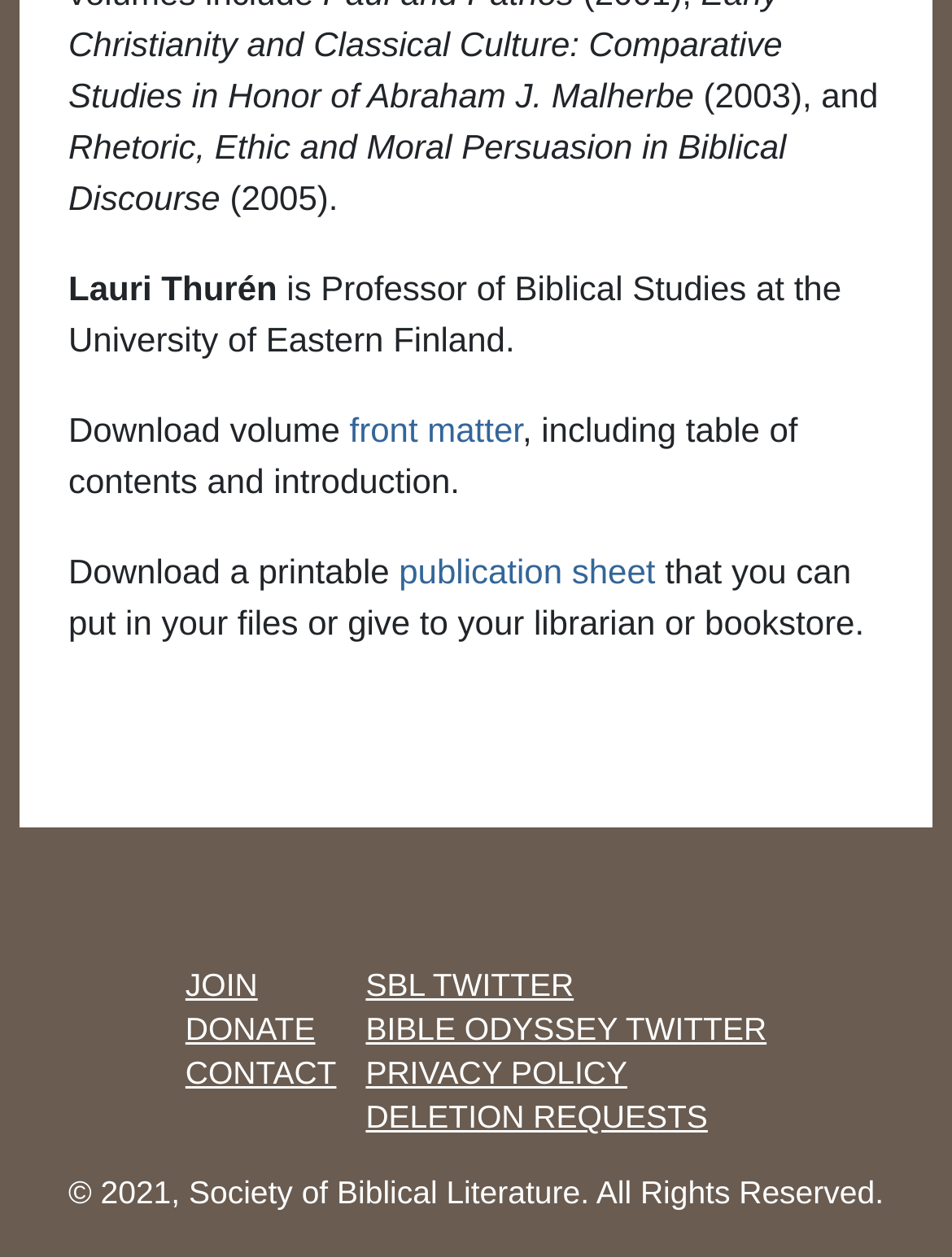What is the title of the book?
Analyze the image and deliver a detailed answer to the question.

The title of the book can be found in the second StaticText element, which has the text 'Rhetoric, Ethic and Moral Persuasion in Biblical Discourse'.